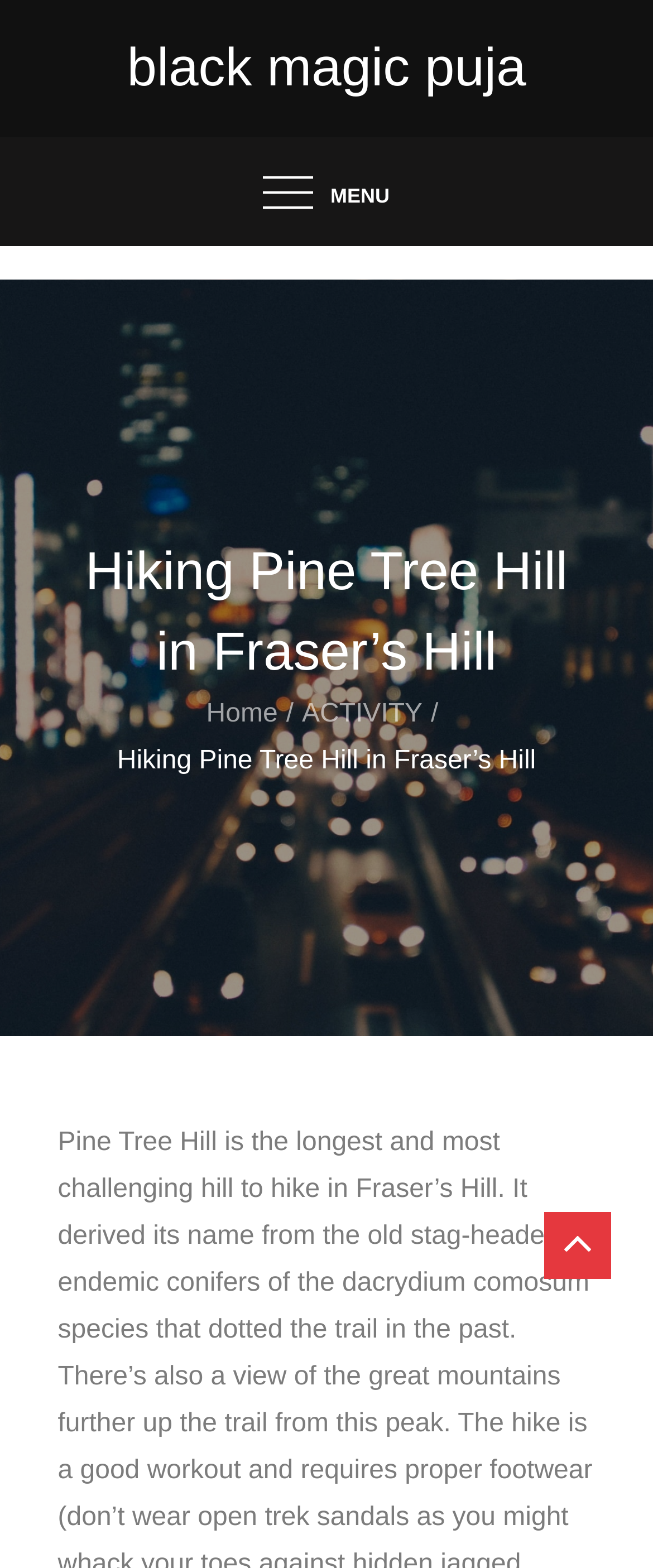Generate the title text from the webpage.

Hiking Pine Tree Hill in Fraser’s Hill